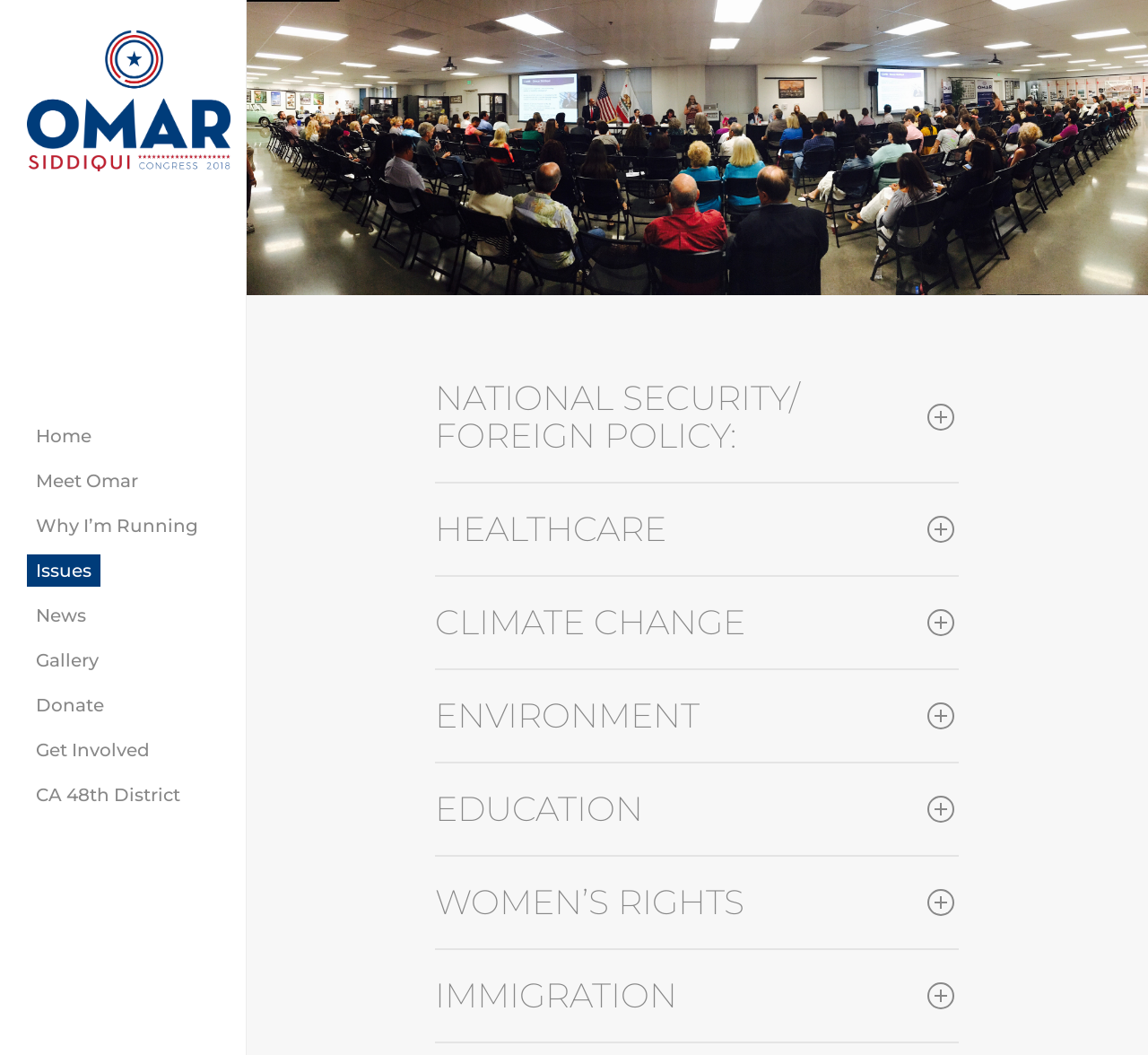Locate the bounding box coordinates of the clickable element to fulfill the following instruction: "Contact Omar's team via email". Provide the coordinates as four float numbers between 0 and 1 in the format [left, top, right, bottom].

[0.305, 0.827, 0.486, 0.847]